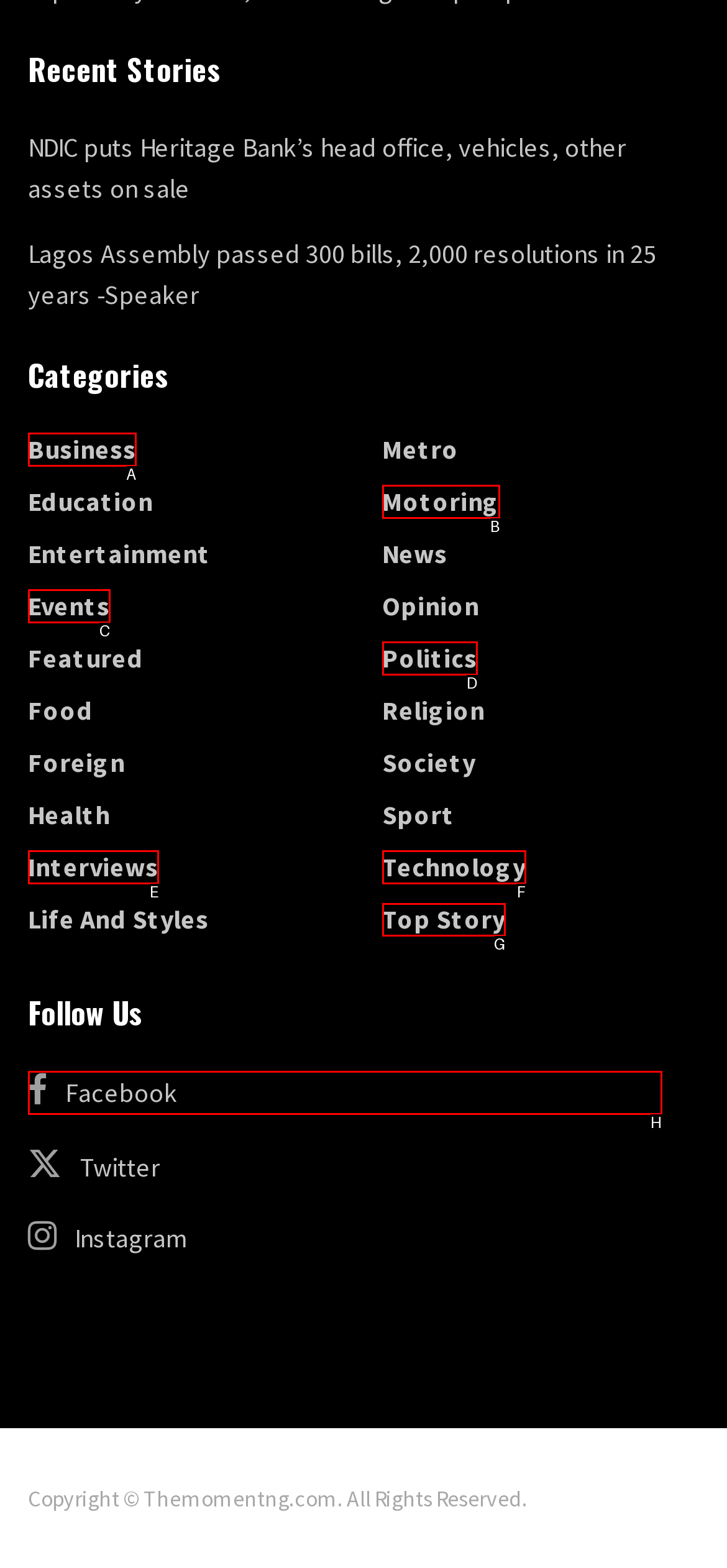Select the letter associated with the UI element you need to click to perform the following action: View Top Story
Reply with the correct letter from the options provided.

G